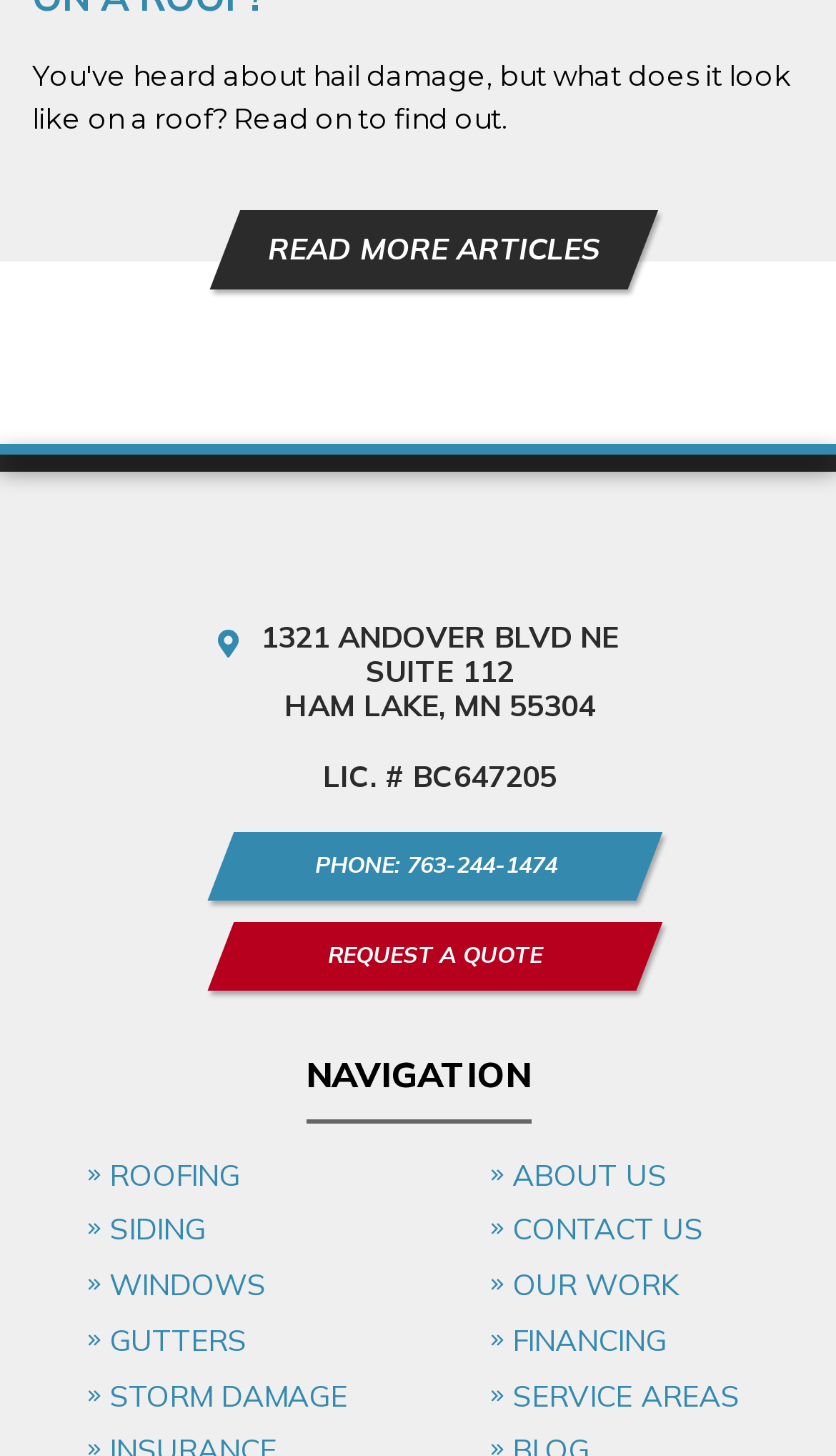Using the information in the image, give a detailed answer to the following question: What is the company's license number?

I found the license number by looking at the static text element located below the company's address, which displays the license number.